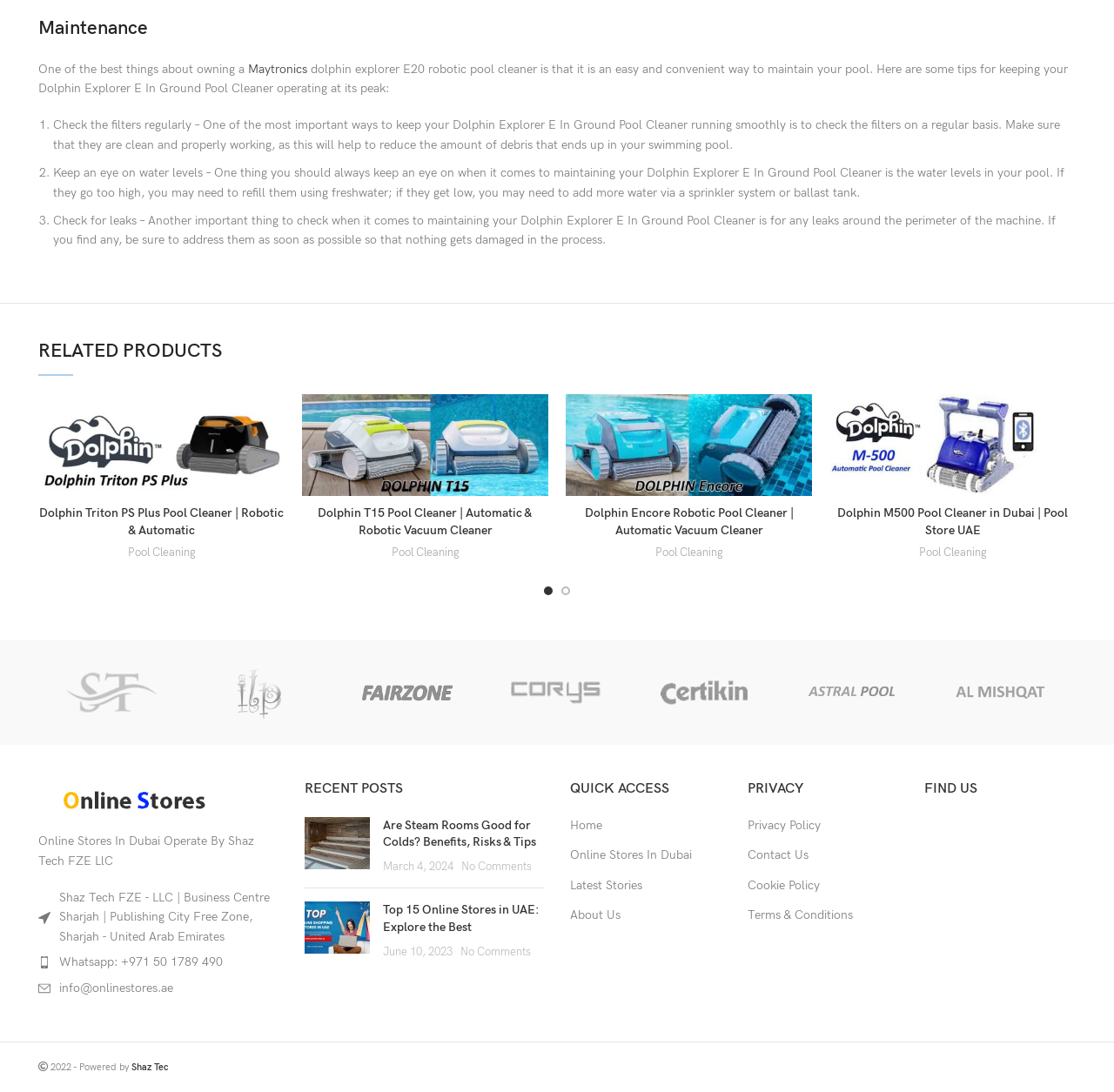Show the bounding box coordinates of the element that should be clicked to complete the task: "Explore online stores in Dubai".

[0.034, 0.726, 0.206, 0.74]